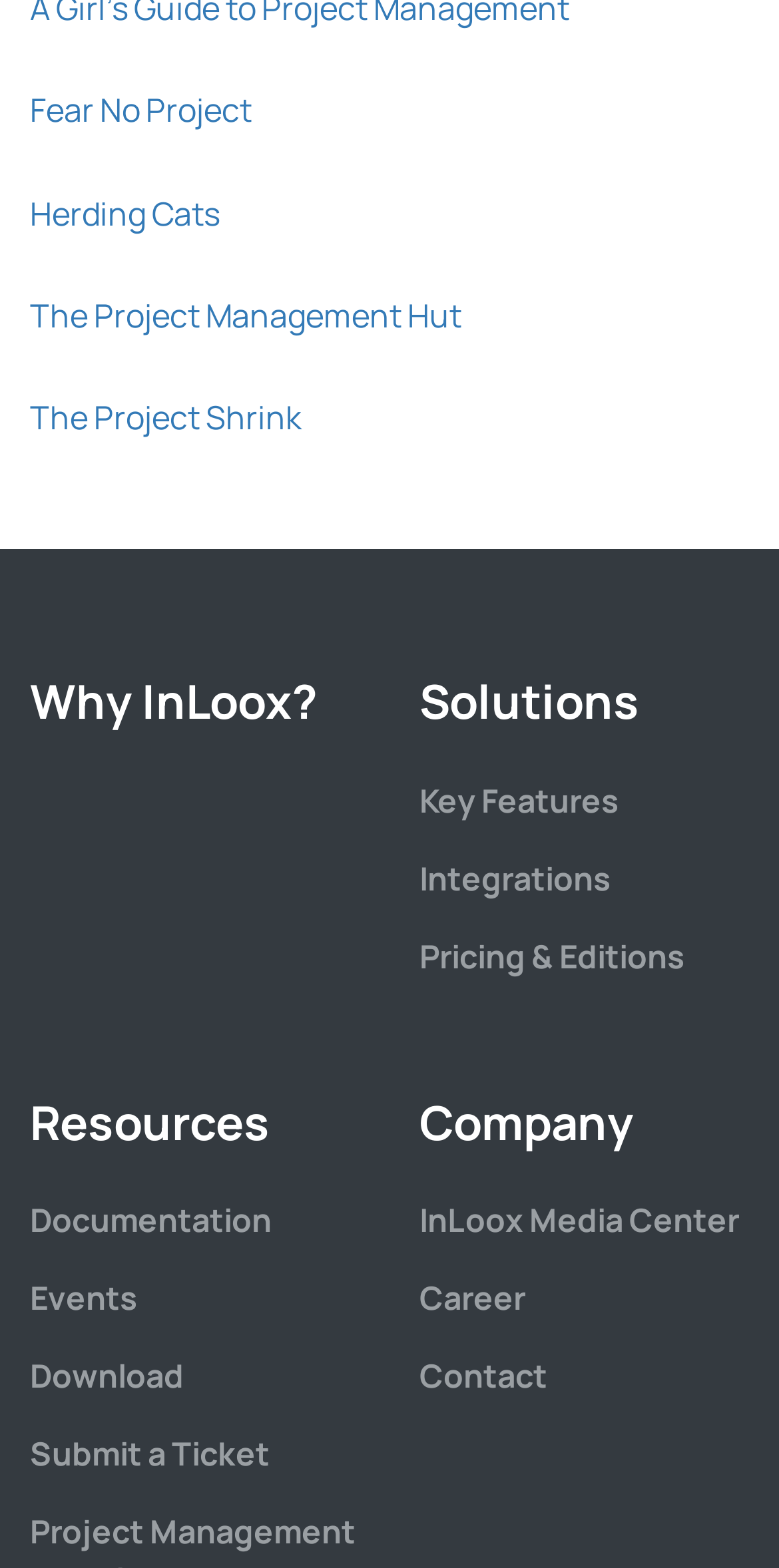Find the bounding box coordinates of the area that needs to be clicked in order to achieve the following instruction: "submit a ticket". The coordinates should be specified as four float numbers between 0 and 1, i.e., [left, top, right, bottom].

[0.038, 0.913, 0.346, 0.941]